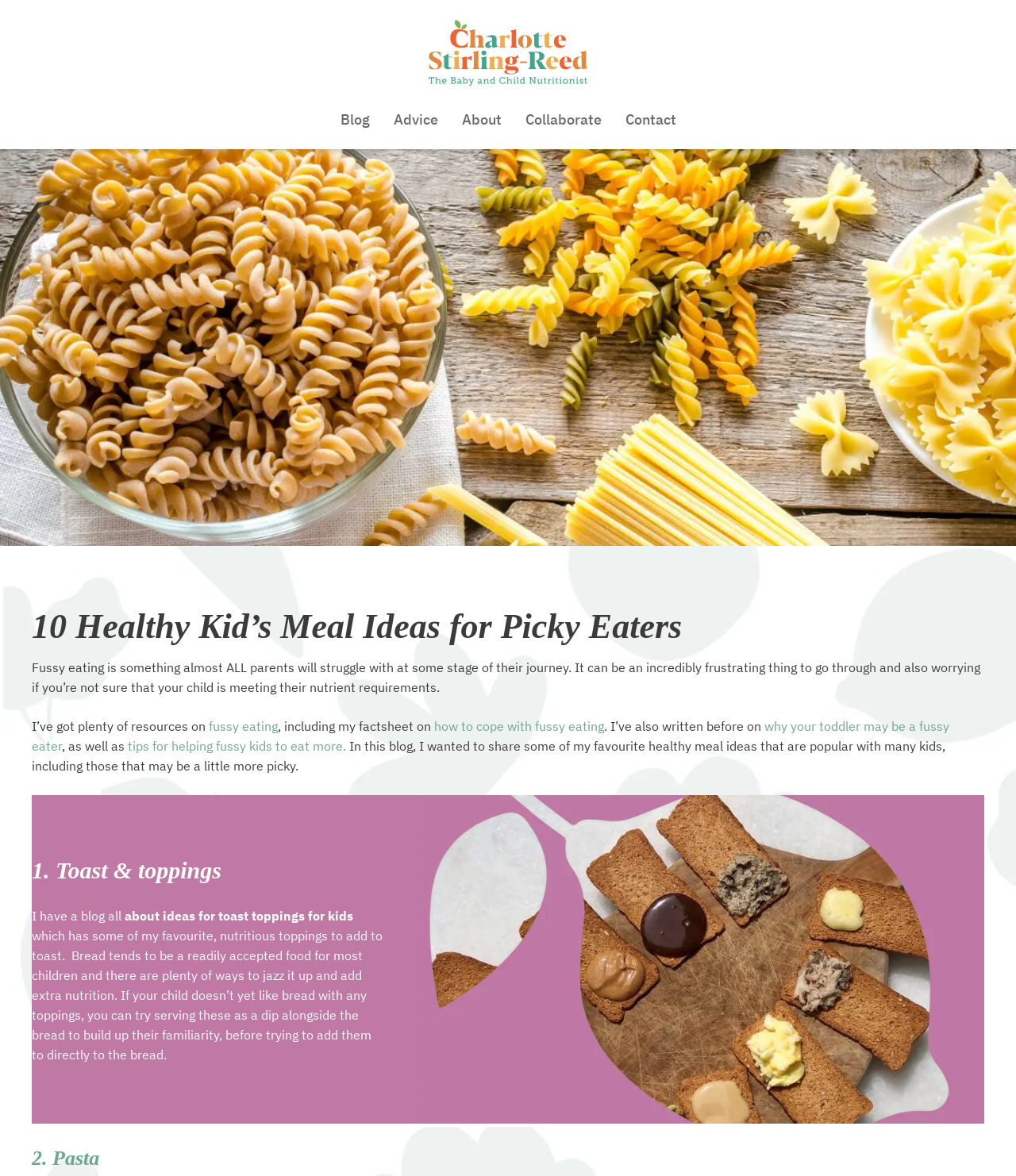Identify and generate the primary title of the webpage.

10 Healthy Kid’s Meal Ideas for Picky Eaters 